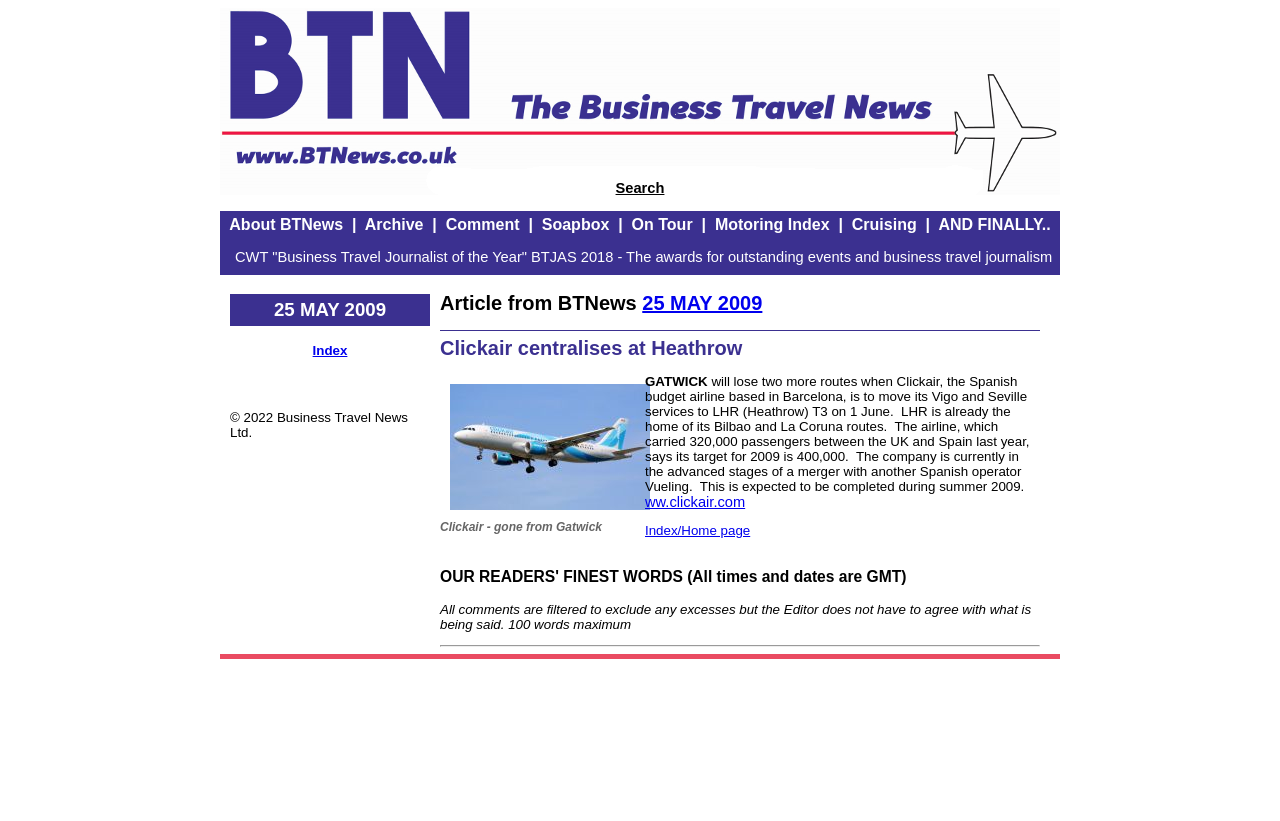Highlight the bounding box coordinates of the element that should be clicked to carry out the following instruction: "Read about BTNews". The coordinates must be given as four float numbers ranging from 0 to 1, i.e., [left, top, right, bottom].

[0.179, 0.263, 0.268, 0.284]